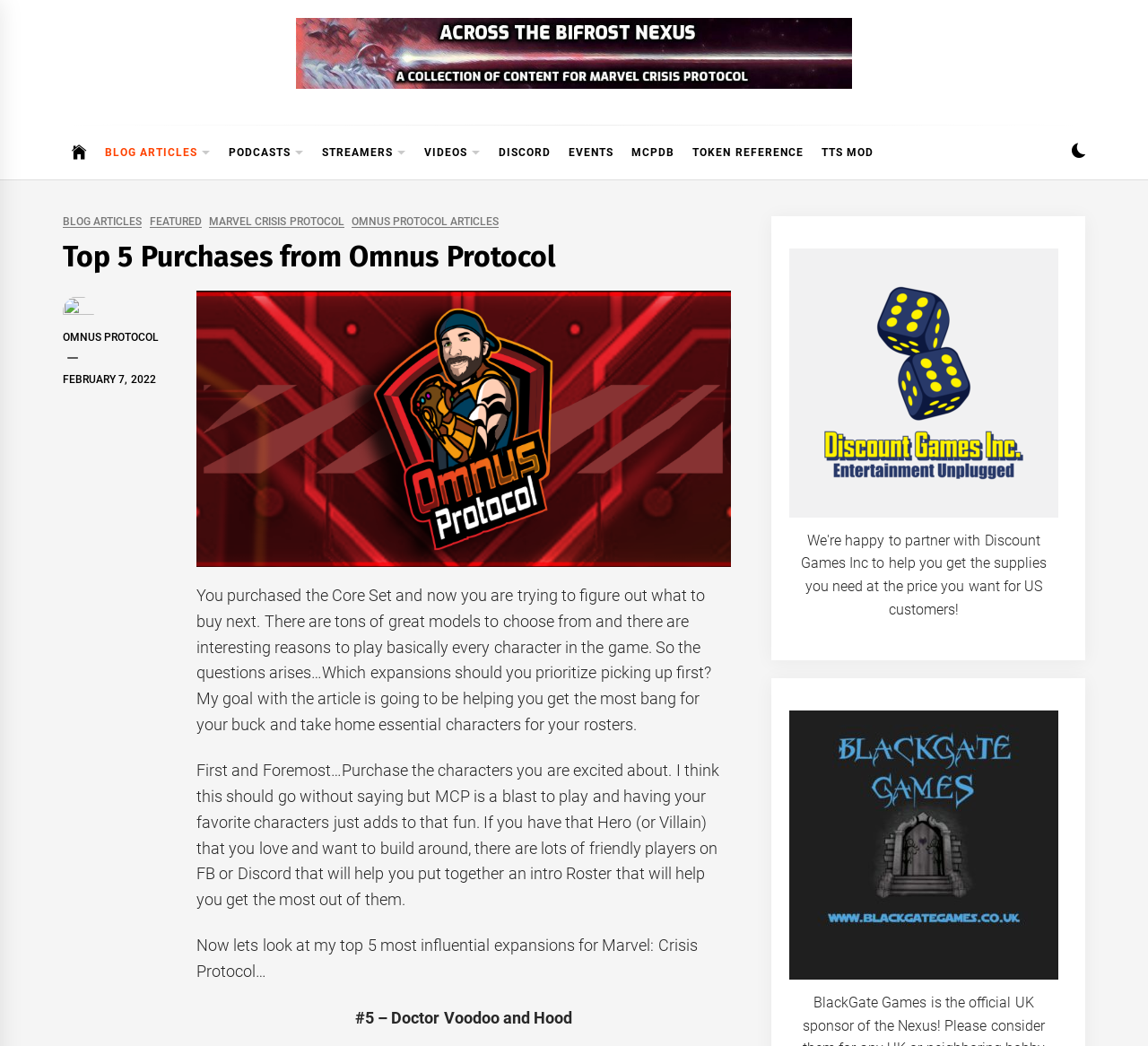What is the purpose of the article?
Using the image, elaborate on the answer with as much detail as possible.

By reading the StaticText element with the text 'My goal with the article is going to be helping you get the most bang for your buck and take home essential characters for your rosters.', we can infer that the purpose of the article is to help readers prioritize their purchases and get the most value out of their money.